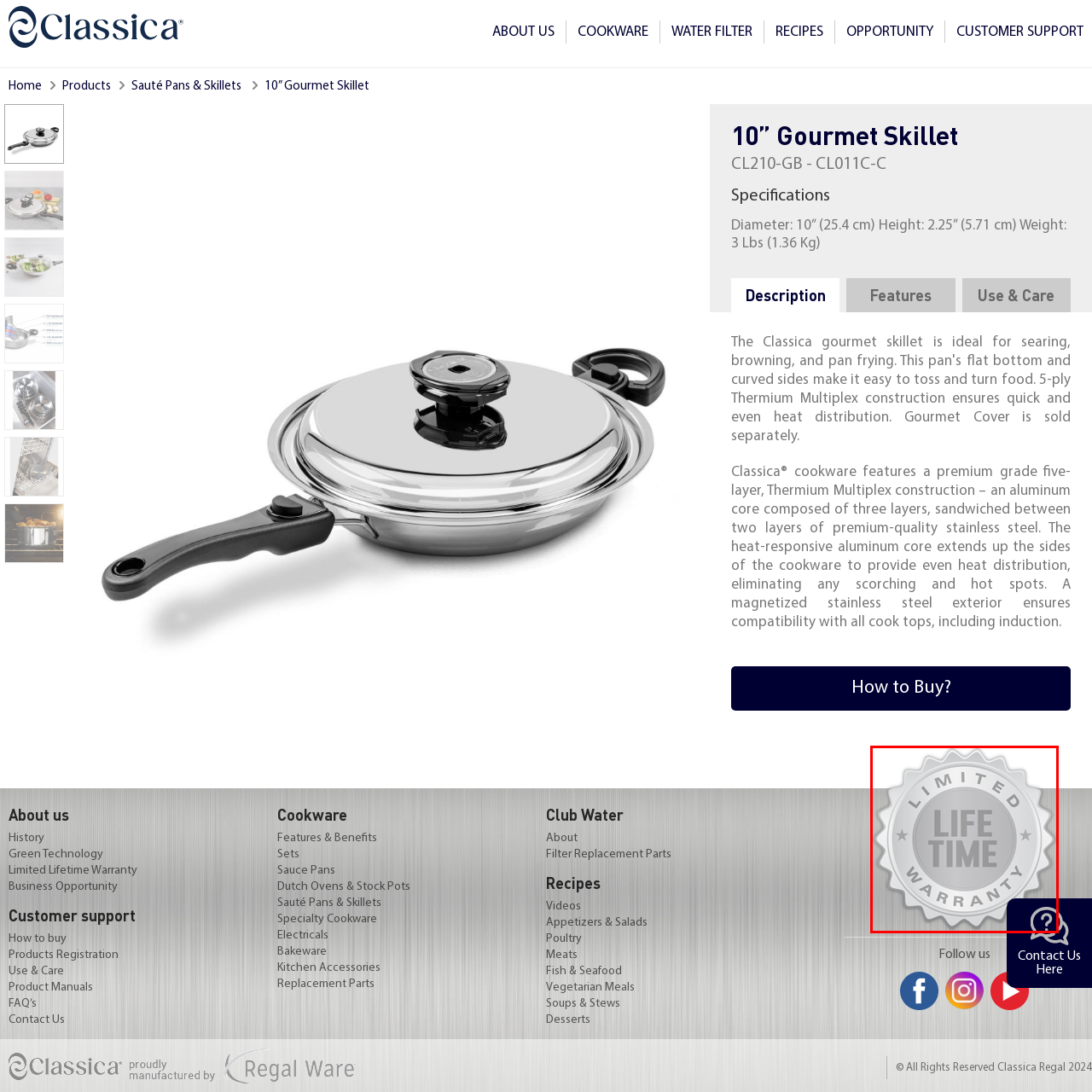Provide an in-depth caption for the picture enclosed by the red frame.

The image features a silver badge that prominently displays the words "LIMITED LIFETIME WARRANTY" in bold, gray typography, surrounded by a decorative seal design. This imagery conveys a sense of trustworthiness and quality, indicating that products associated with this badge are backed by a limited lifetime warranty. The background has a subtle texture resembling brushed metal, enhancing the professional and durable feel of the warranty promise. In the bottom corner, there is also an icon that suggests additional information or assistance is available regarding the warranty, inviting customers to learn more about their purchase protections.